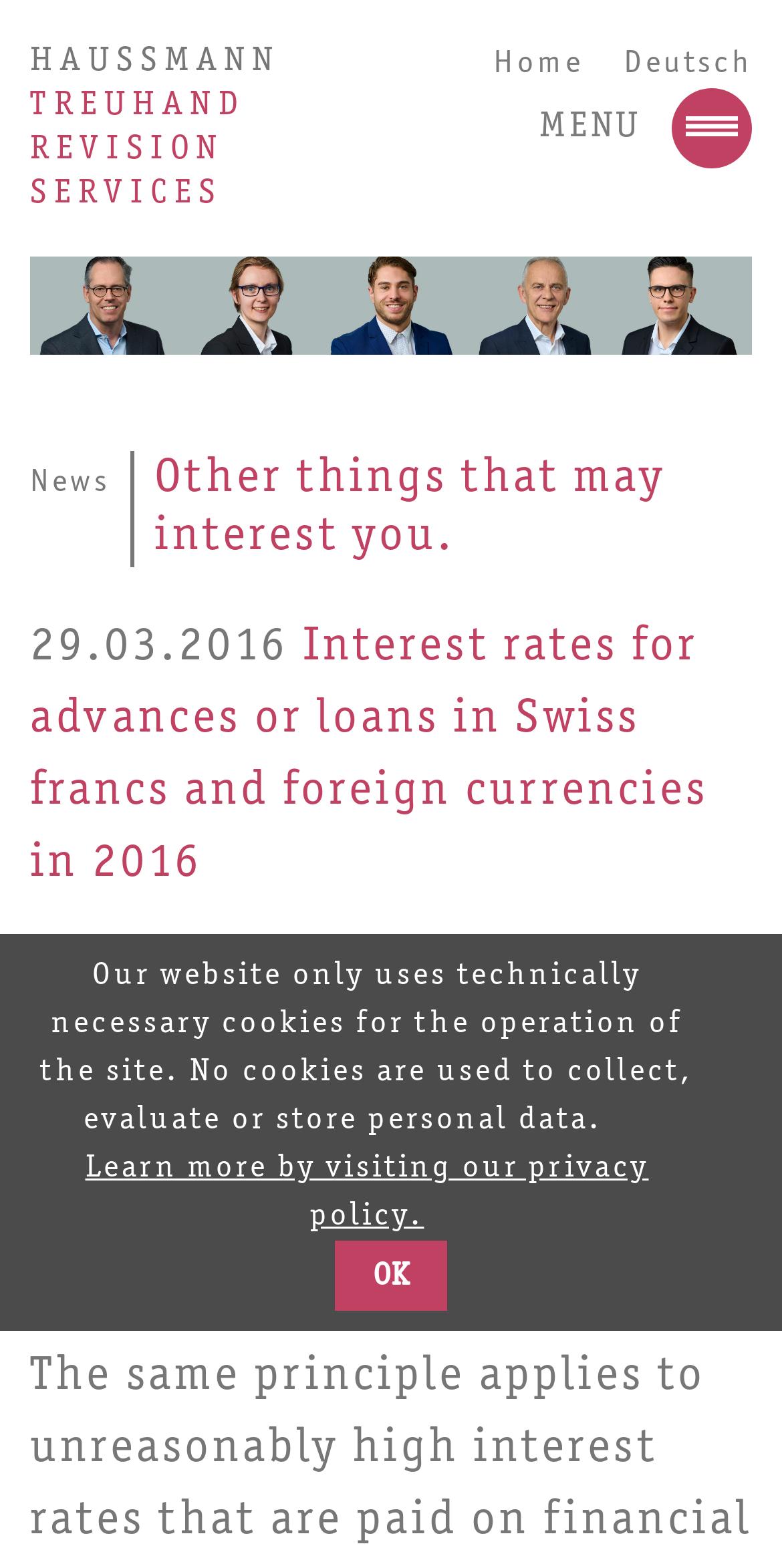What is the name of the company?
Observe the image and answer the question with a one-word or short phrase response.

Haussmann Treuhand